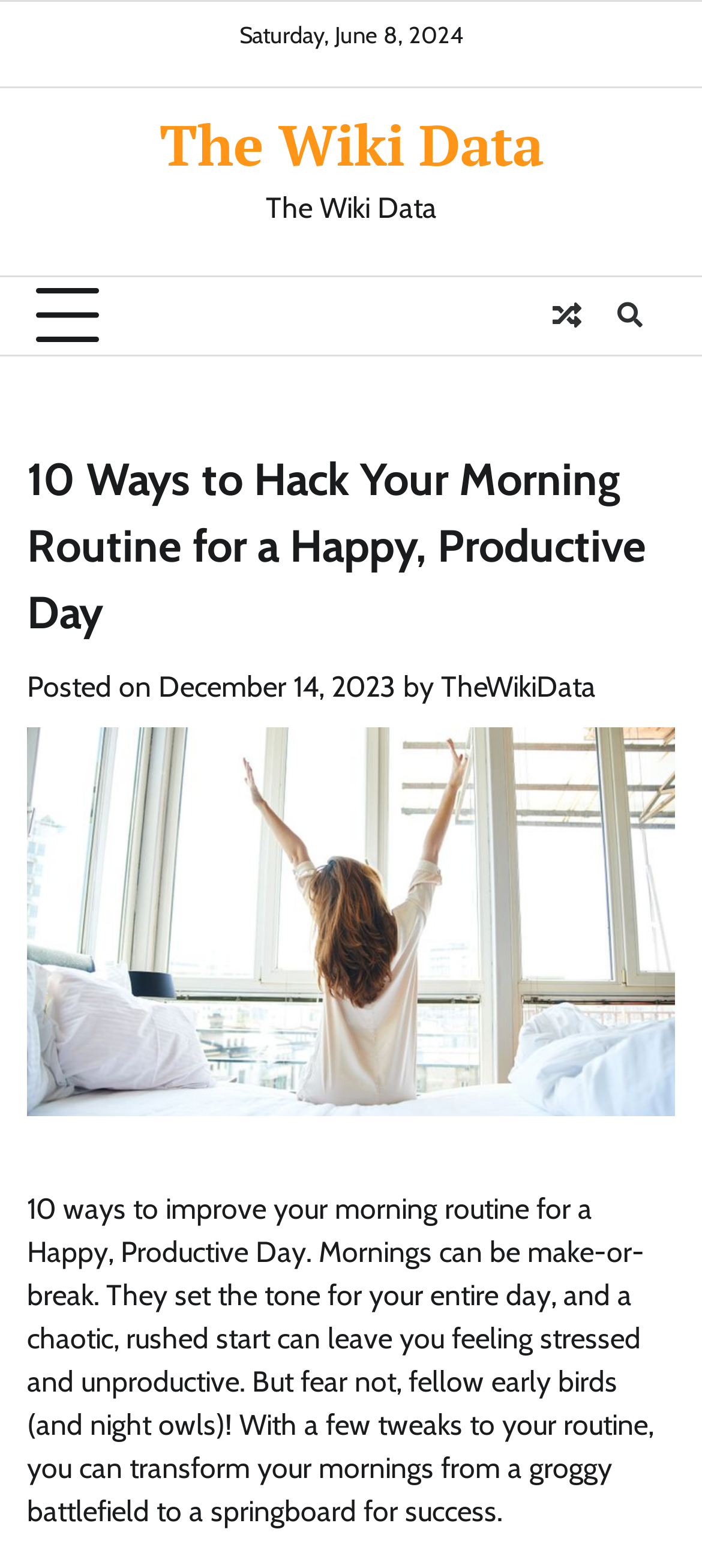Given the element description "December 14, 2023December 14, 2023", identify the bounding box of the corresponding UI element.

[0.226, 0.427, 0.564, 0.449]